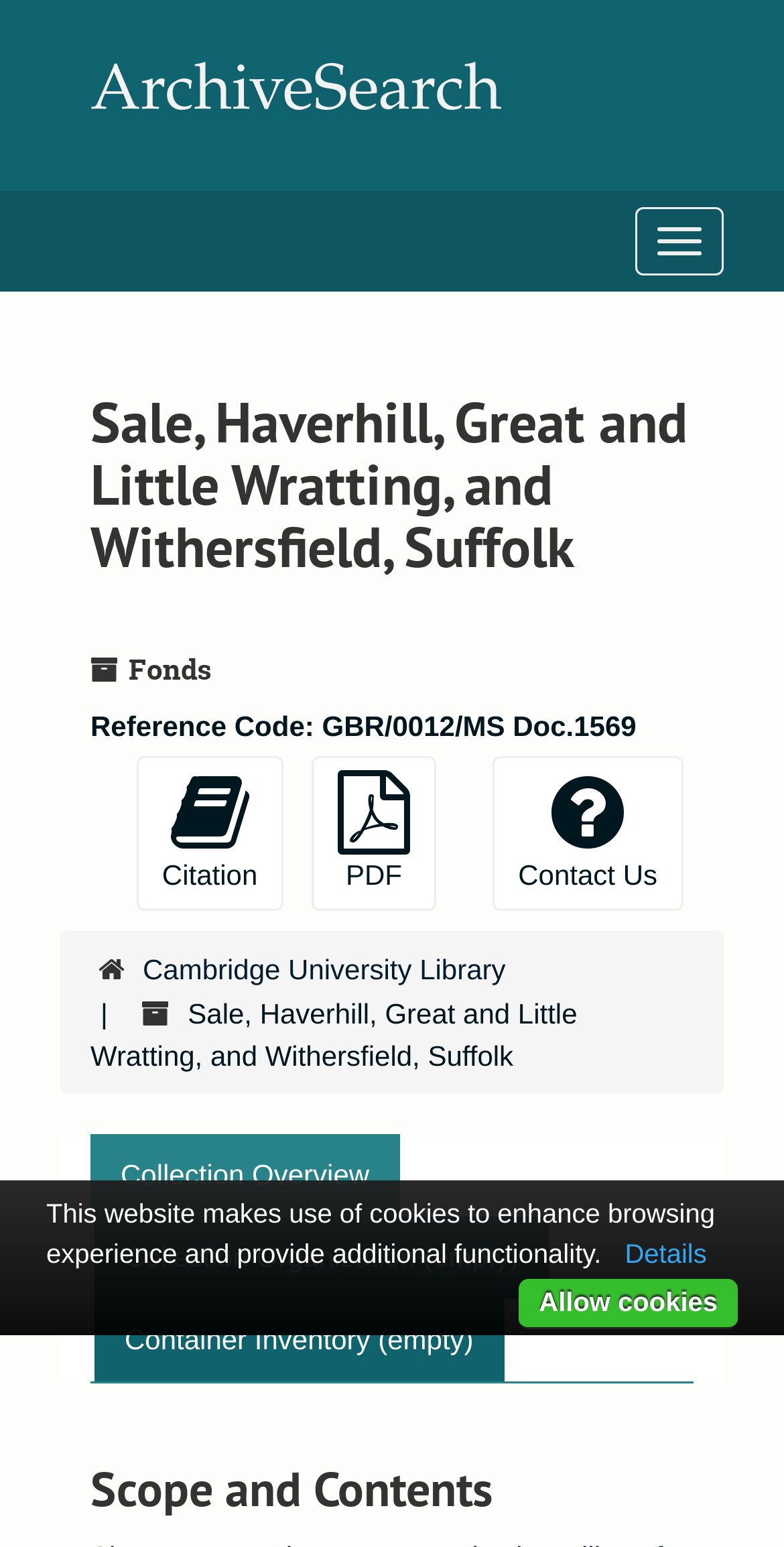Determine the bounding box coordinates of the section to be clicked to follow the instruction: "Get citation". The coordinates should be given as four float numbers between 0 and 1, formatted as [left, top, right, bottom].

[0.173, 0.488, 0.362, 0.588]